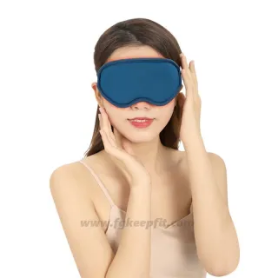Please give a short response to the question using one word or a phrase:
What is the background of the image?

Clean and minimalist